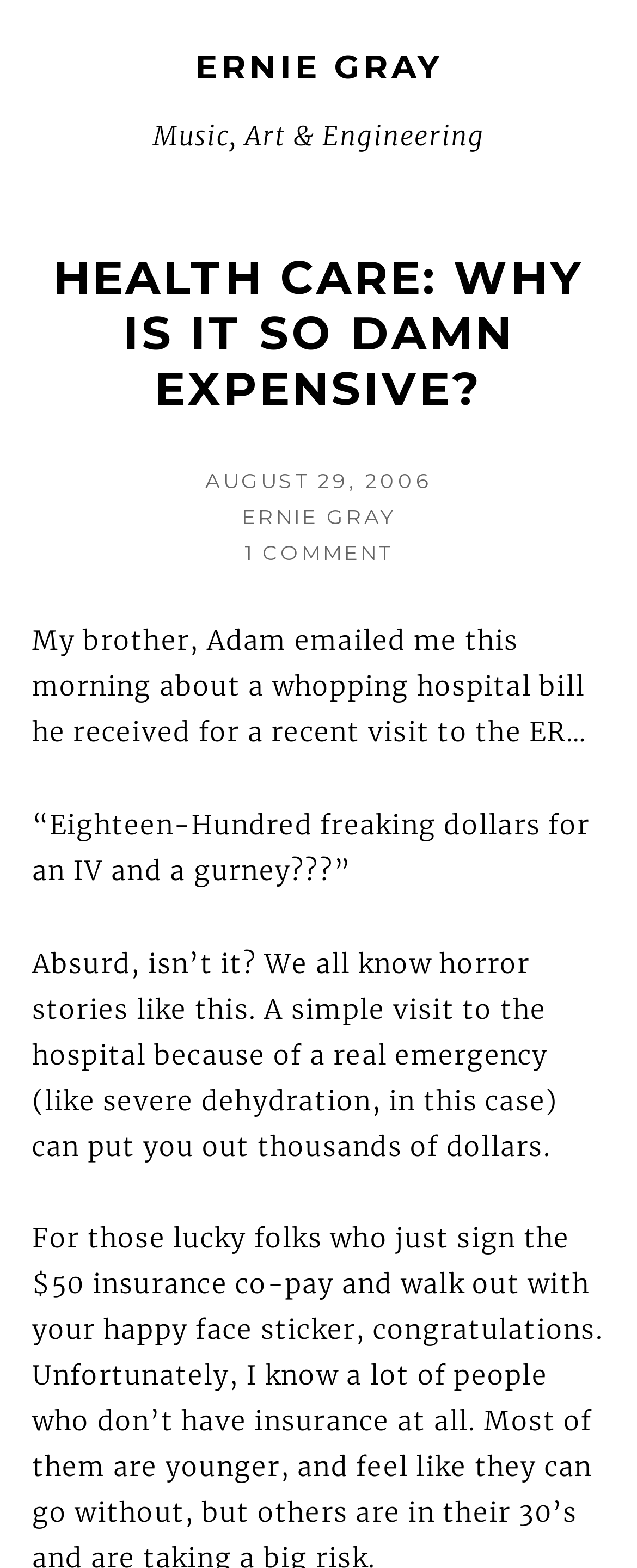Provide a thorough description of the webpage's content and layout.

The webpage is about a blog post titled "Health Care: Why is it so damn expensive?" by Ernie Gray. At the top of the page, there is a link to the author's name, "ERNIE GRAY", which is positioned near the center of the page. Below this link, there is a static text "Music, Art & Engineering" that spans across the top section of the page.

The main content of the page is divided into two sections. The first section is a header area that contains the title of the blog post "HEALTH CARE: WHY IS IT SO DAMN EXPENSIVE?" in a large font size. Below the title, there are several lines of text that provide metadata about the post, including the date "AUGUST 29, 2006", the author's name "ERNIE GRAY", and a link to comments.

The second section is the main article content, which starts with a paragraph of text that describes a personal experience of receiving a large hospital bill. The text is followed by a quote in a larger font size, "“Eighteen-Hundred freaking dollars for an IV and a gurney???”", which is centered on the page. The article continues with another paragraph of text that discusses the absurdity of high hospital bills.

There are no images on the page. The overall layout is simple, with a focus on the text content. The author's name and the title of the blog post are prominently displayed at the top of the page, while the main article content is divided into clear paragraphs with a clear hierarchy of headings and text.